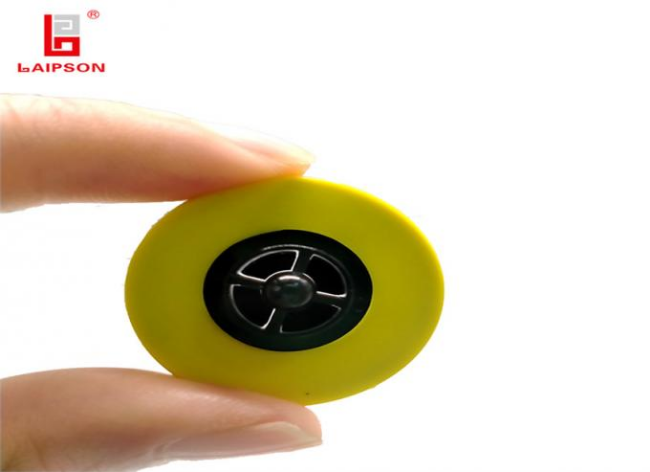Can you give a comprehensive explanation to the question given the content of the image?
What is a key advantage of the ear tag's design?

The caption highlights that the ear tag offers 'inductive data collection, allowing for easy information retrieval with just a shake of the collector', making it a convenient feature of the product.